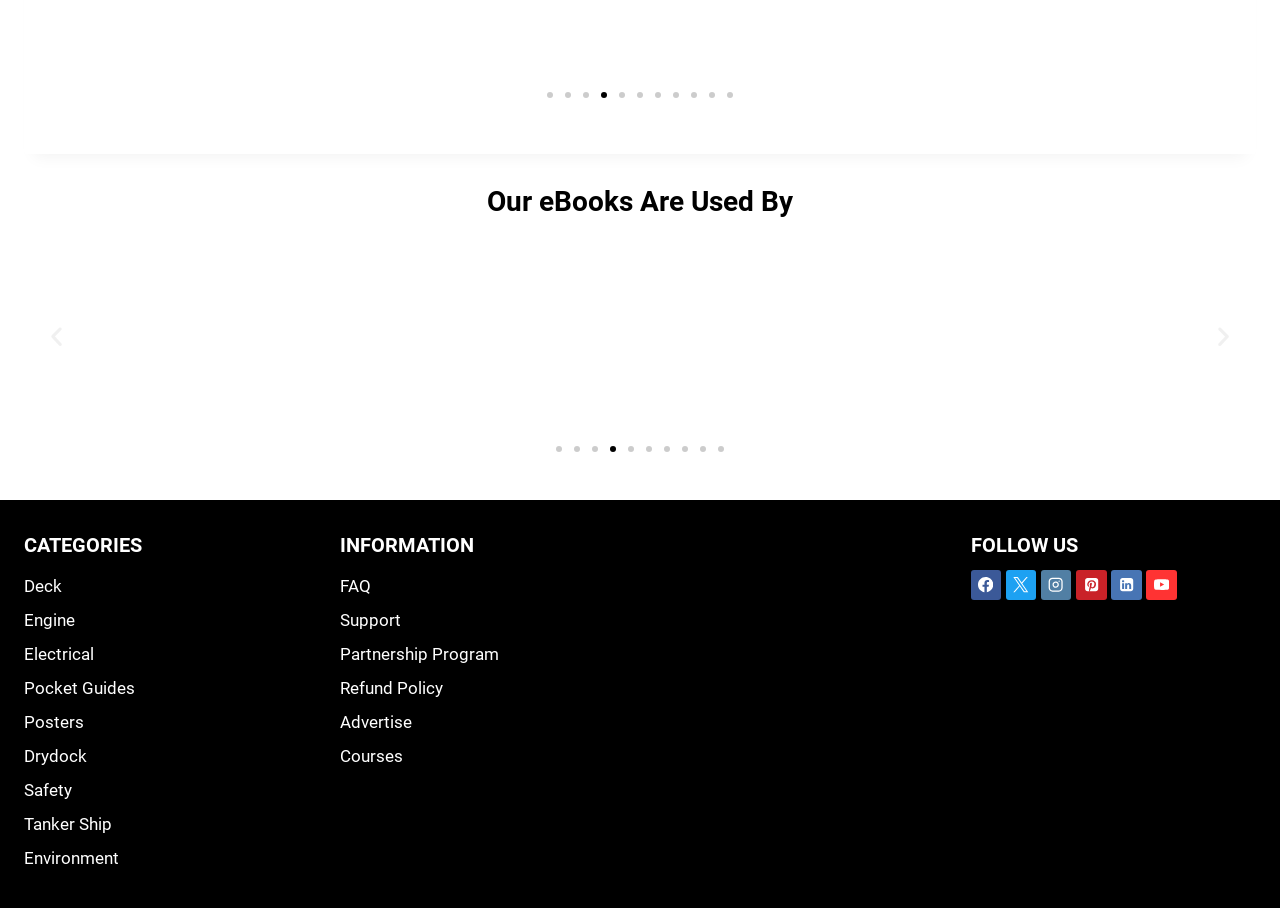Locate the bounding box coordinates of the UI element described by: "Tanker Ship". Provide the coordinates as four float numbers between 0 and 1, formatted as [left, top, right, bottom].

[0.019, 0.889, 0.242, 0.927]